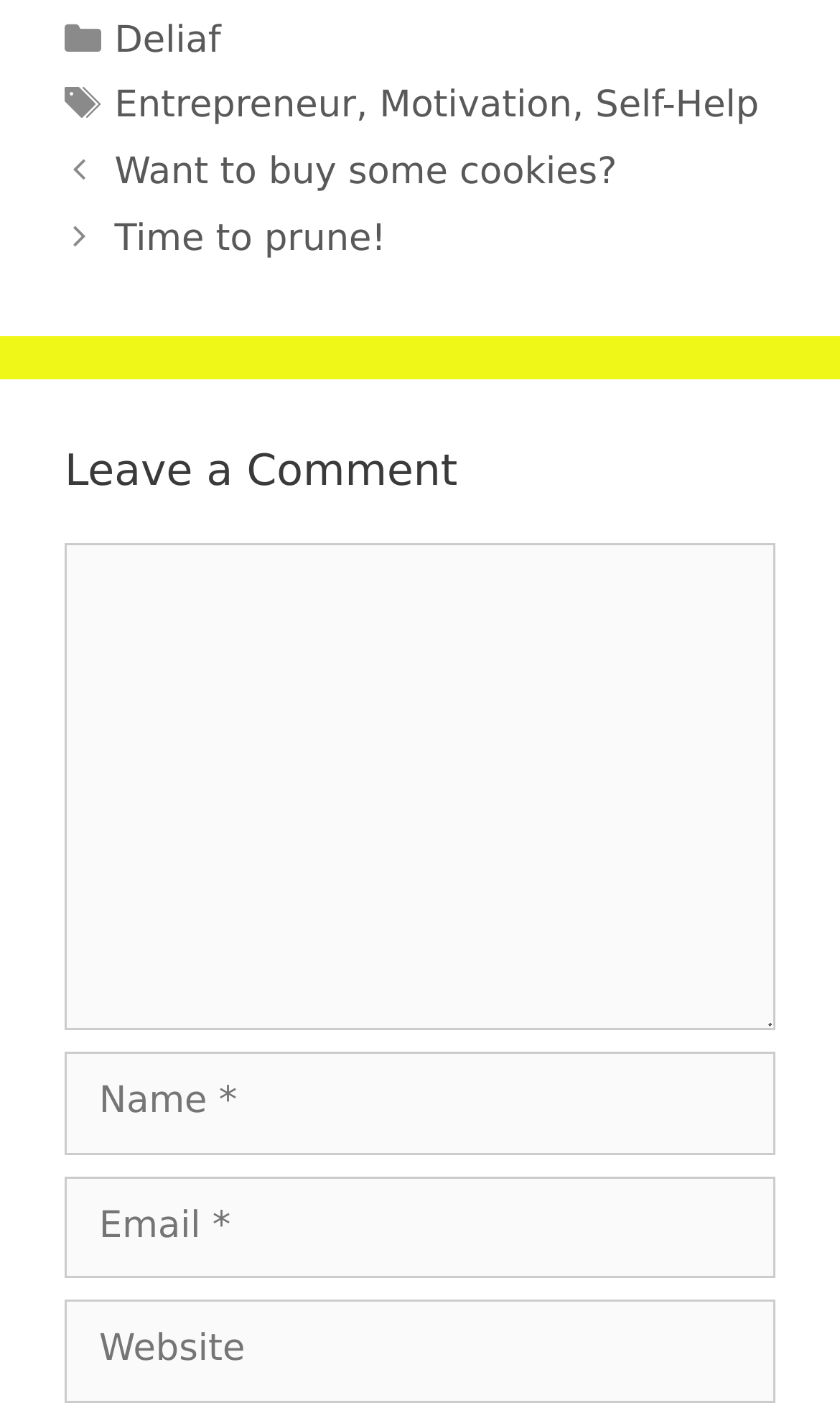Determine the bounding box coordinates for the HTML element described here: "Harry".

None